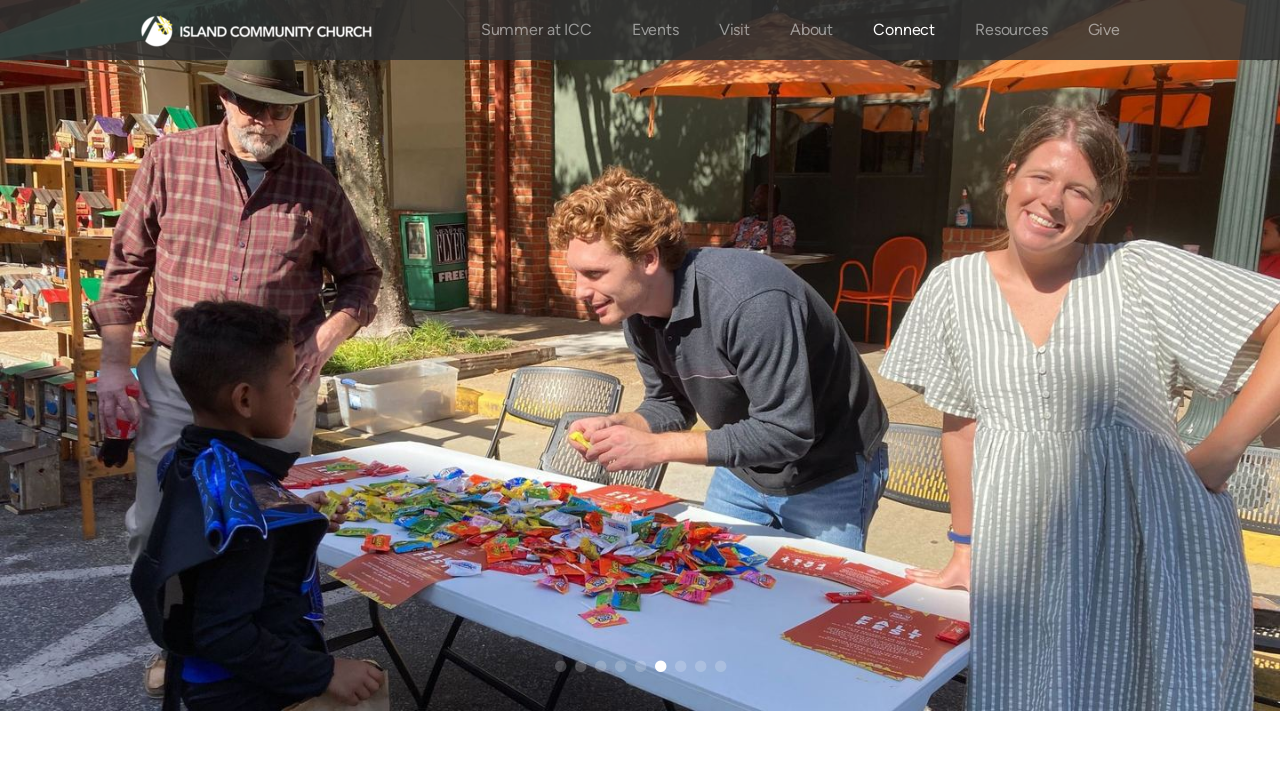Give a comprehensive overview of the webpage, including key elements.

The webpage is about Outreach Events at Island Community Church. At the top, there is a header section that spans the entire width of the page, containing several links to different sections of the website, including "Summer at ICC", "Events", "Visit", "About", "Connect", "Resources", and "Give". 

Below the header section, there is a main article section that occupies the majority of the page. Within this section, there are several buttons arranged horizontally, each with an icon, but no text. These buttons are positioned near the bottom of the page, with the first button located about halfway across the page from the left edge, and the subsequent buttons spaced evenly to the right. Only one of these buttons is currently visible, while the others are hidden.

There is also an image located at the top-left corner of the page, which is a part of a link. Another link is positioned to the right of the image, with the text "Summer at ICC".